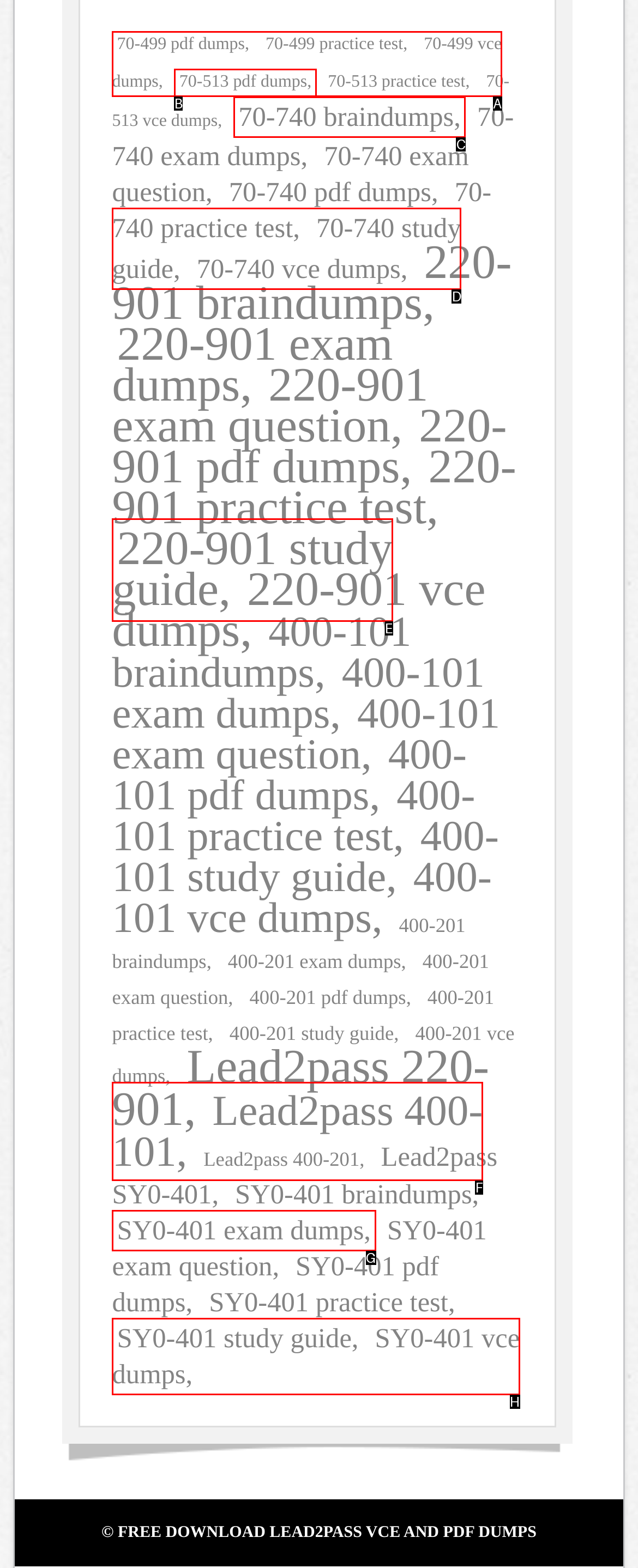Determine which HTML element I should select to execute the task: Access Lead2pass 400-101
Reply with the corresponding option's letter from the given choices directly.

F